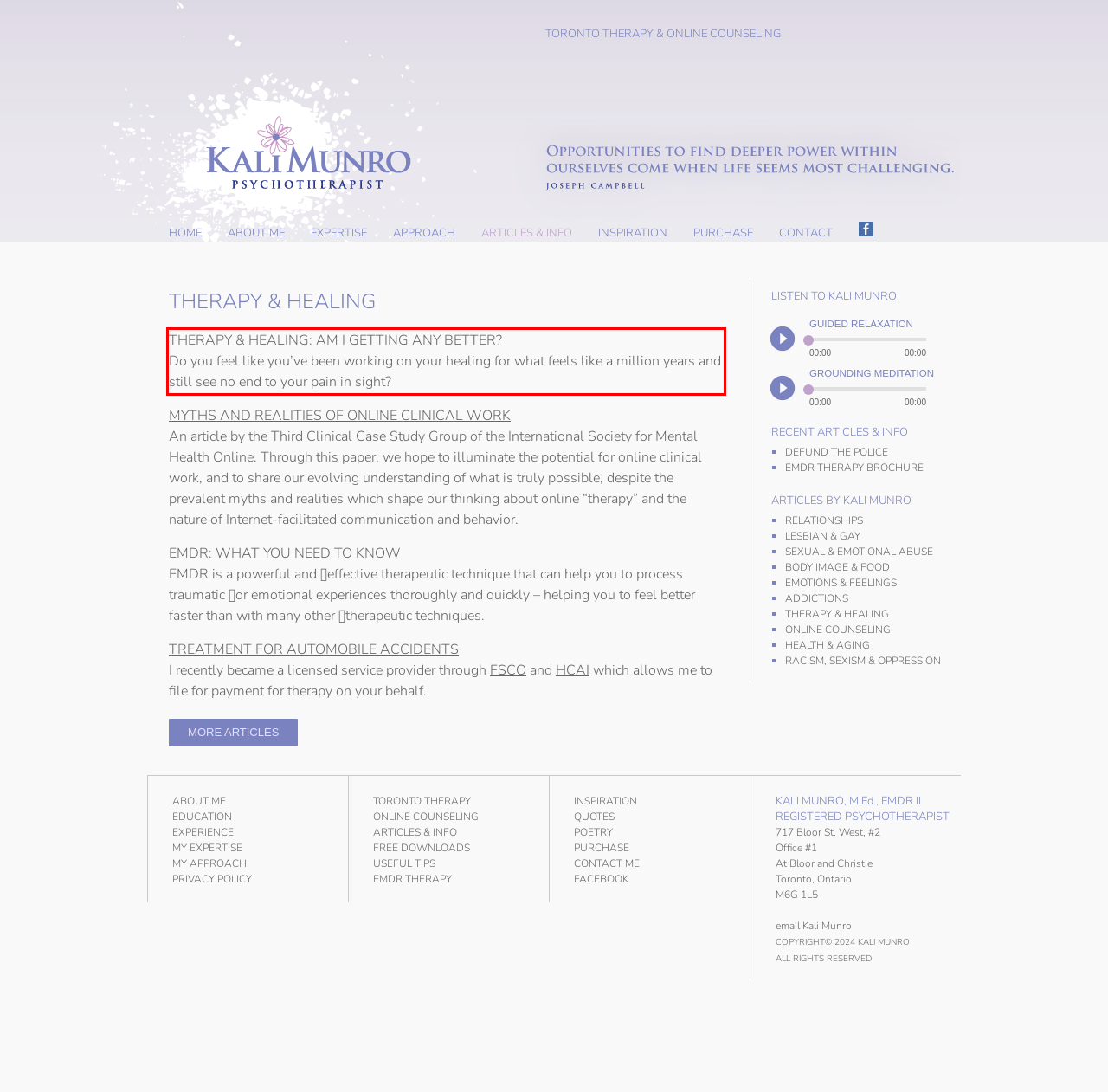Please identify and extract the text from the UI element that is surrounded by a red bounding box in the provided webpage screenshot.

THERAPY & HEALING: AM I GETTING ANY BETTER? Do you feel like you’ve been working on your healing for what feels like a million years and still see no end to your pain in sight?